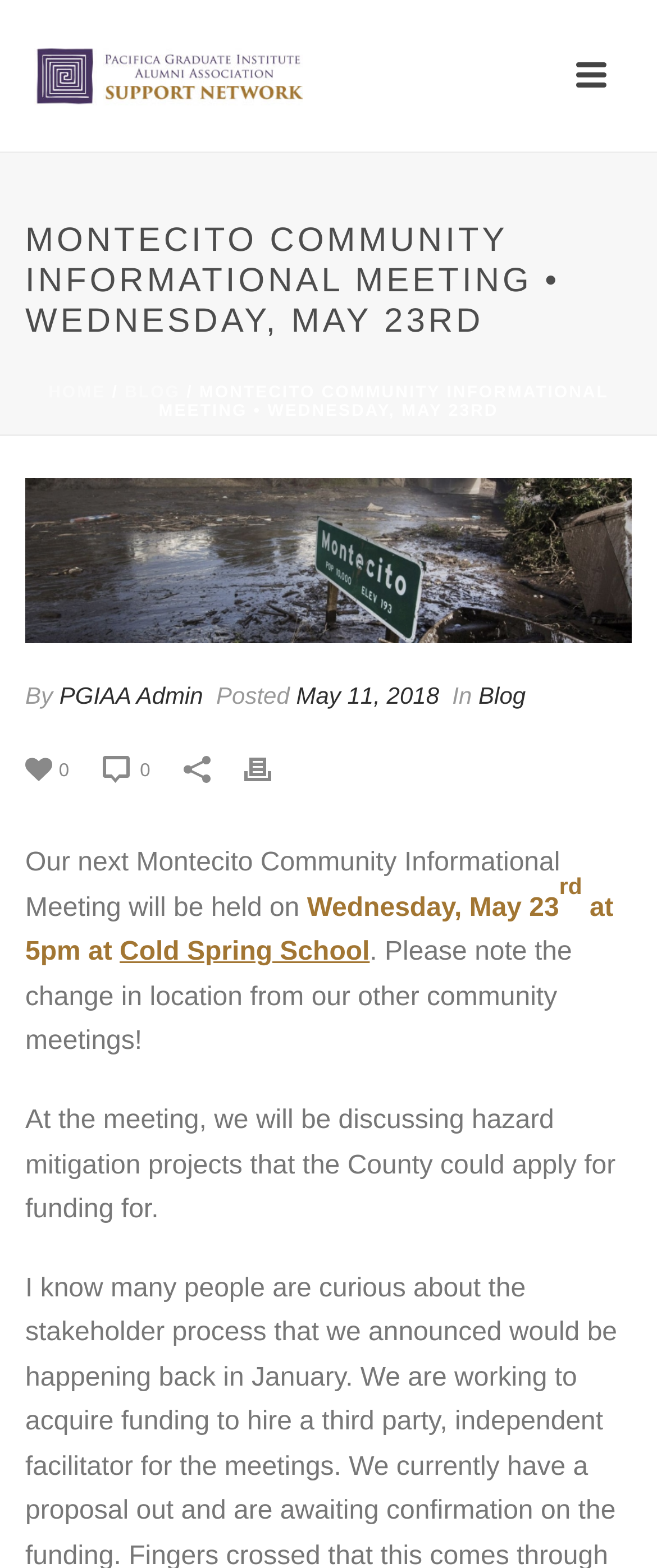What is the date of the next community meeting?
Based on the image, give a concise answer in the form of a single word or short phrase.

May 23rd